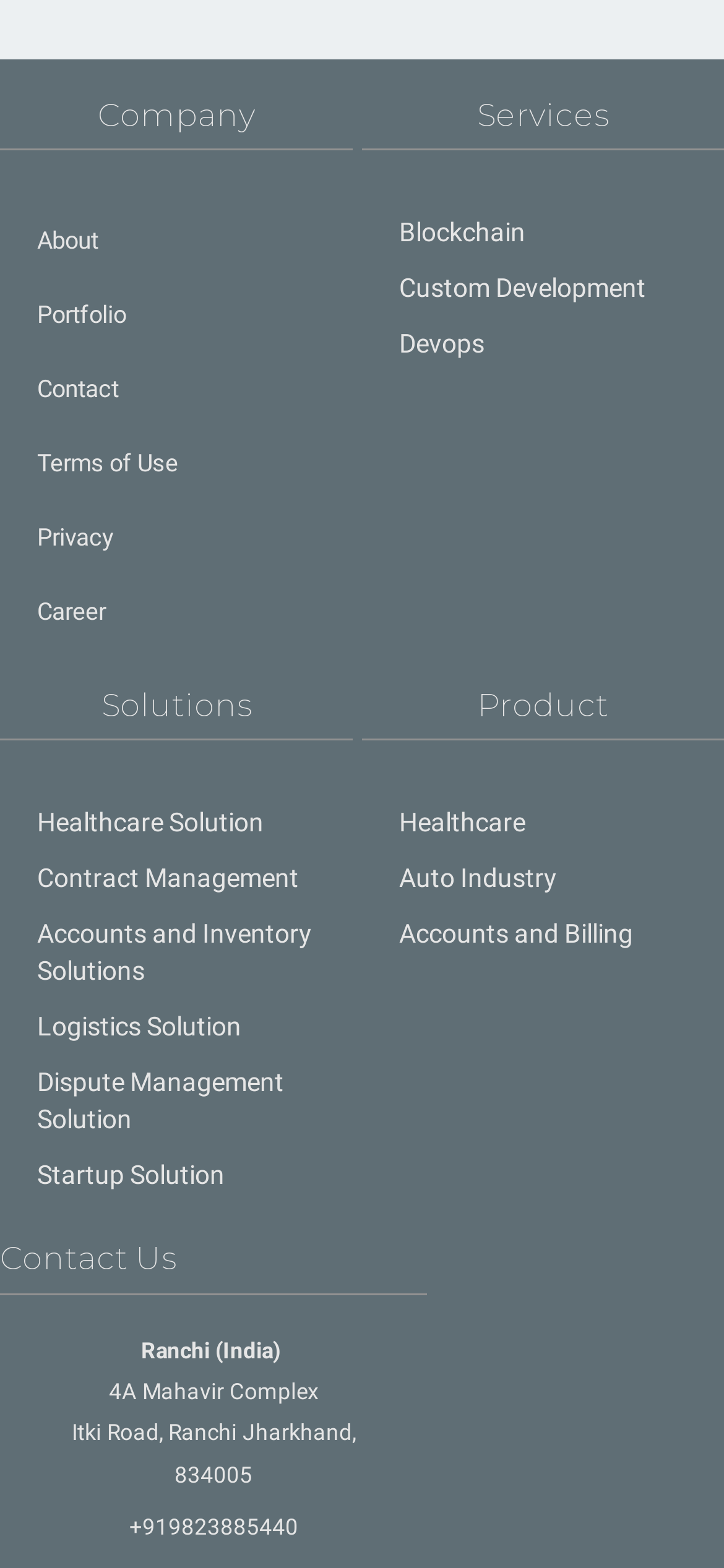Determine the bounding box coordinates for the element that should be clicked to follow this instruction: "click on 'Contact Us'". The coordinates should be given as four float numbers between 0 and 1, in the format [left, top, right, bottom].

[0.0, 0.791, 0.59, 0.815]